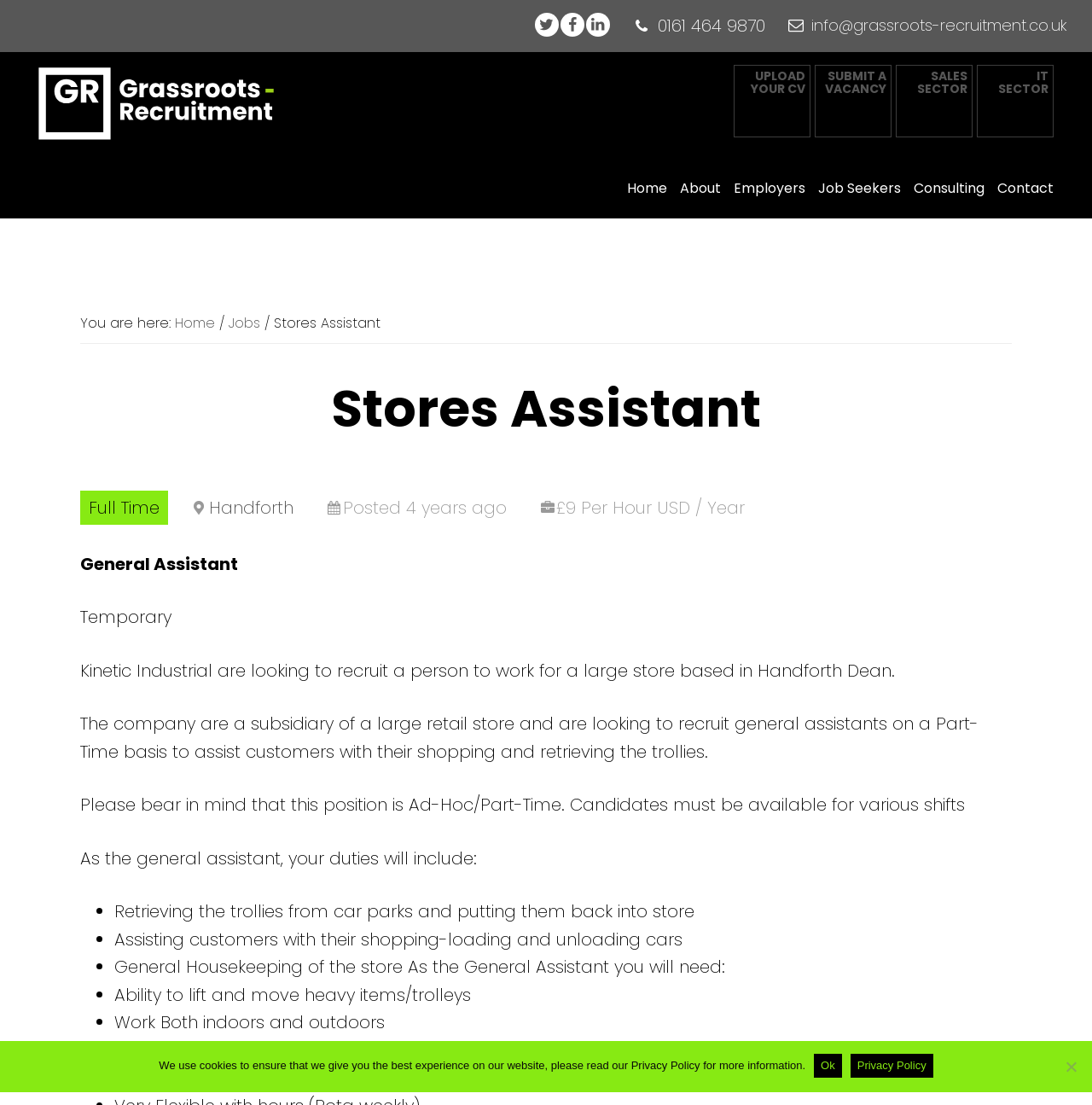Please identify the coordinates of the bounding box for the clickable region that will accomplish this instruction: "Click Handforth".

[0.191, 0.448, 0.269, 0.47]